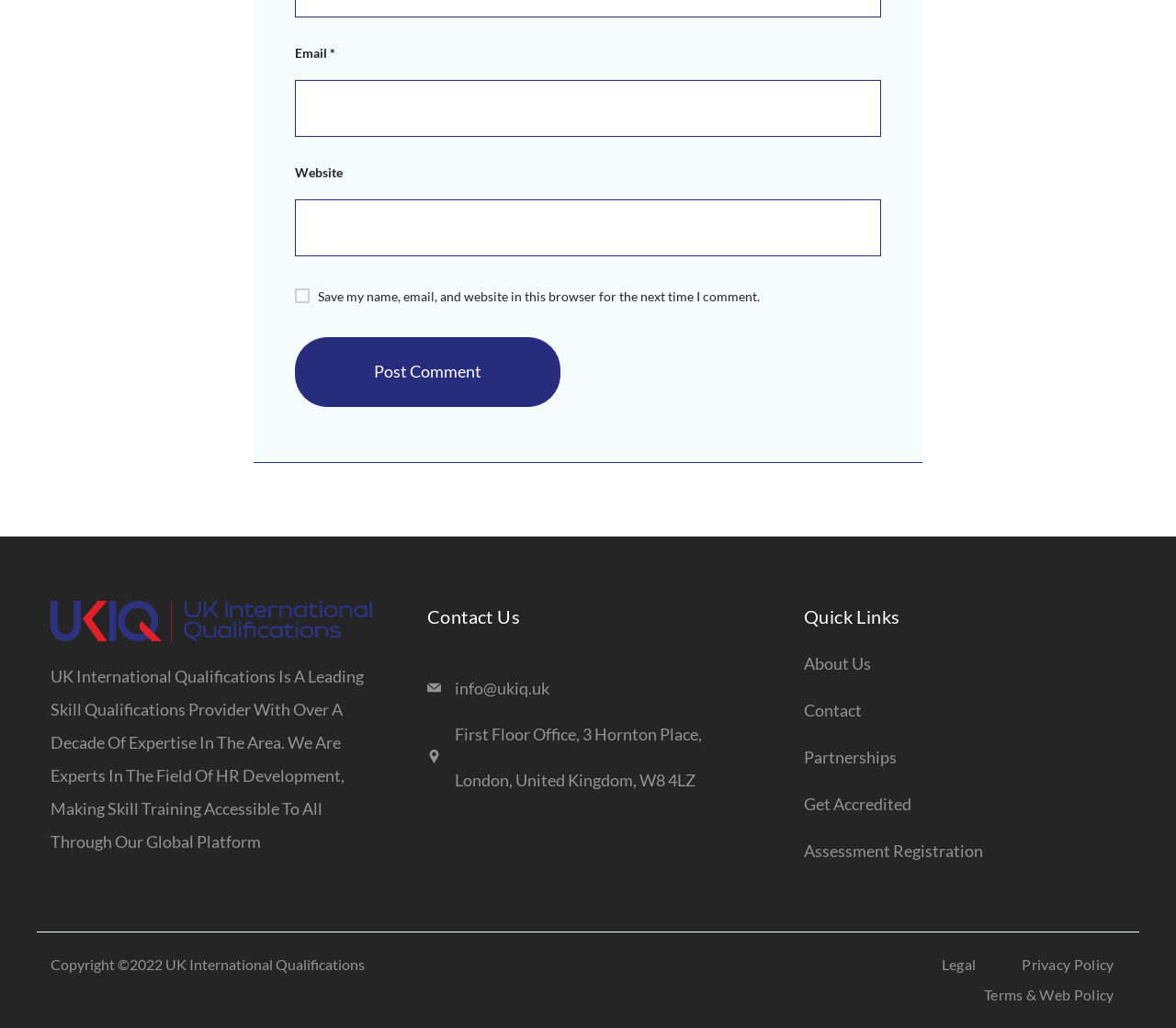What is the company's physical address?
Respond to the question with a well-detailed and thorough answer.

The company's physical address can be found in the 'Contact Us' section, where there is a static text with the address 'First Floor Office, 3 Hornton Place, London, United Kingdom, W8 4LZ'.